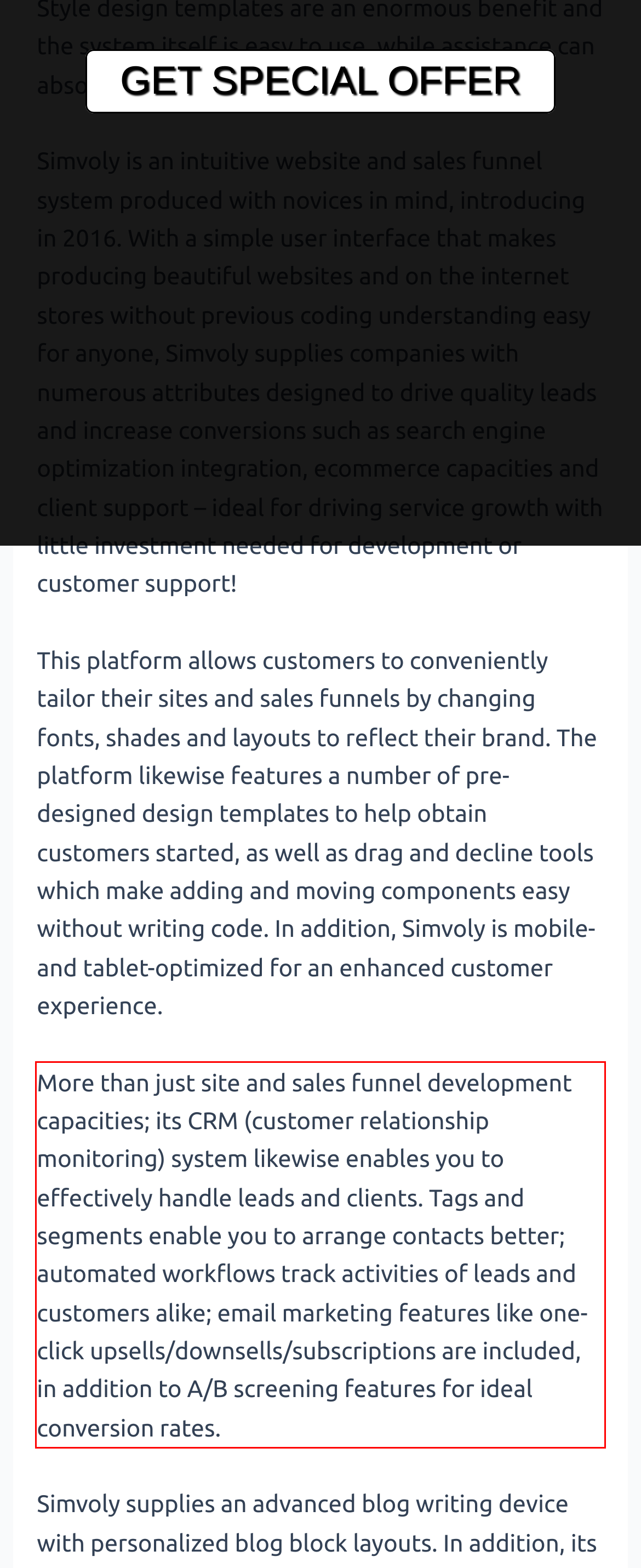You have a screenshot of a webpage with a red bounding box. Use OCR to generate the text contained within this red rectangle.

More than just site and sales funnel development capacities; its CRM (customer relationship monitoring) system likewise enables you to effectively handle leads and clients. Tags and segments enable you to arrange contacts better; automated workflows track activities of leads and customers alike; email marketing features like one-click upsells/downsells/subscriptions are included, in addition to A/B screening features for ideal conversion rates.